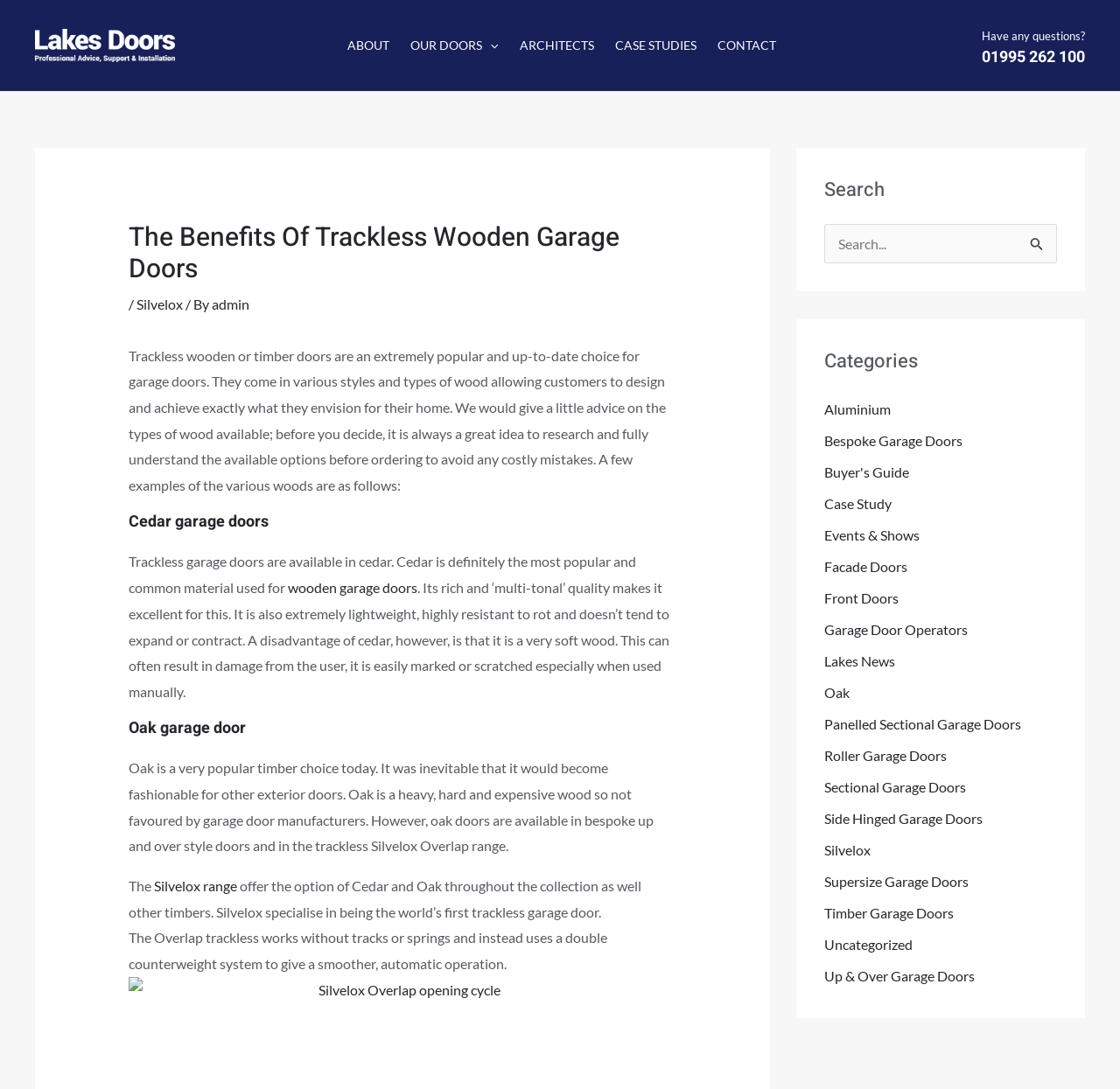Please analyze the image and give a detailed answer to the question:
What is the advantage of cedar wood for garage doors?

The webpage mentions that cedar wood is extremely lightweight, highly resistant to rot, and doesn't tend to expand or contract, making it an excellent choice for garage doors.